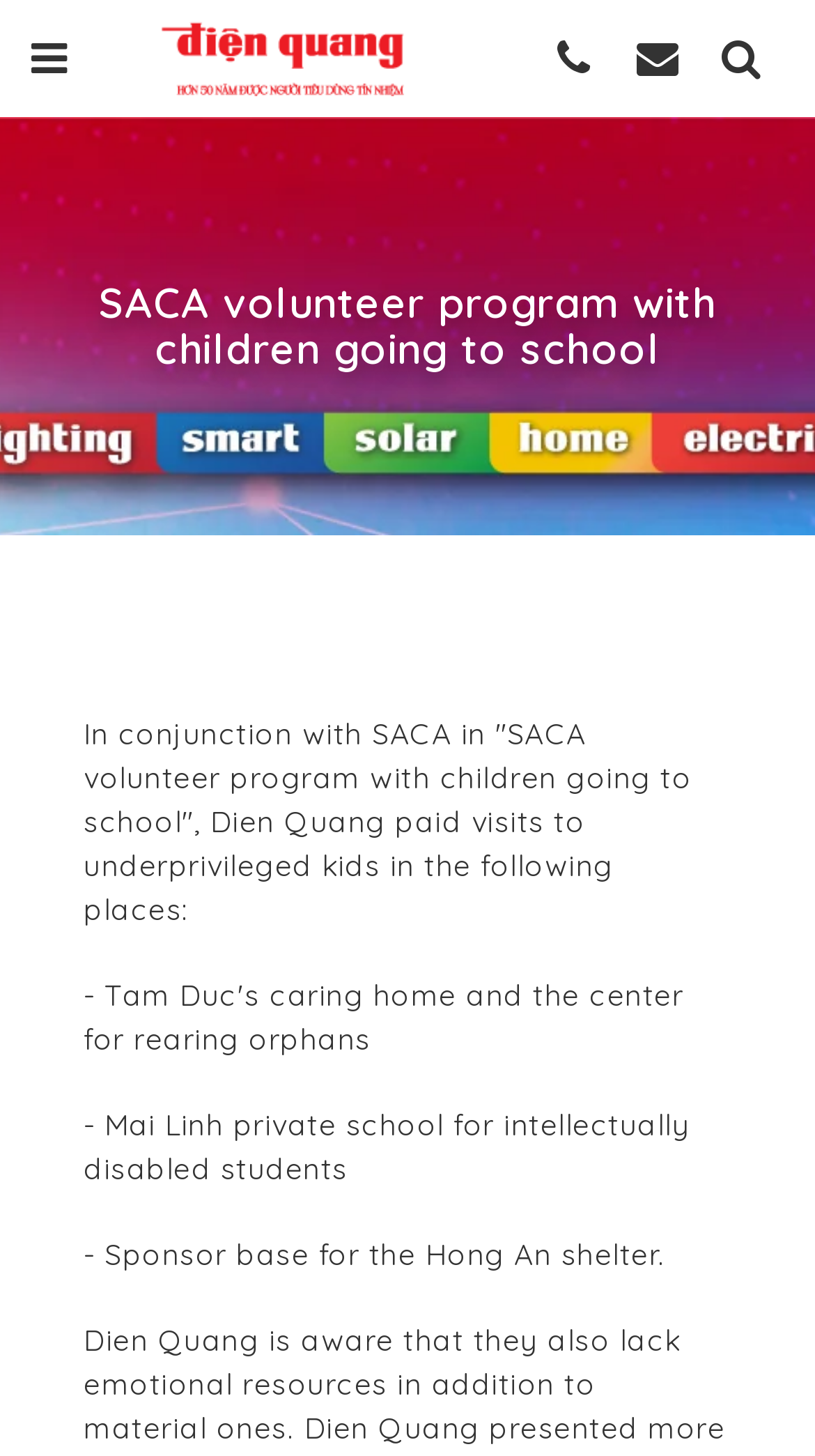Examine the image carefully and respond to the question with a detailed answer: 
What type of school is Mai Linh?

The webpage specifically mentions 'Mai Linh private school for intellectually disabled students' as one of the places visited by Dien Quang, indicating that Mai Linh is a private school catering to students with intellectual disabilities.